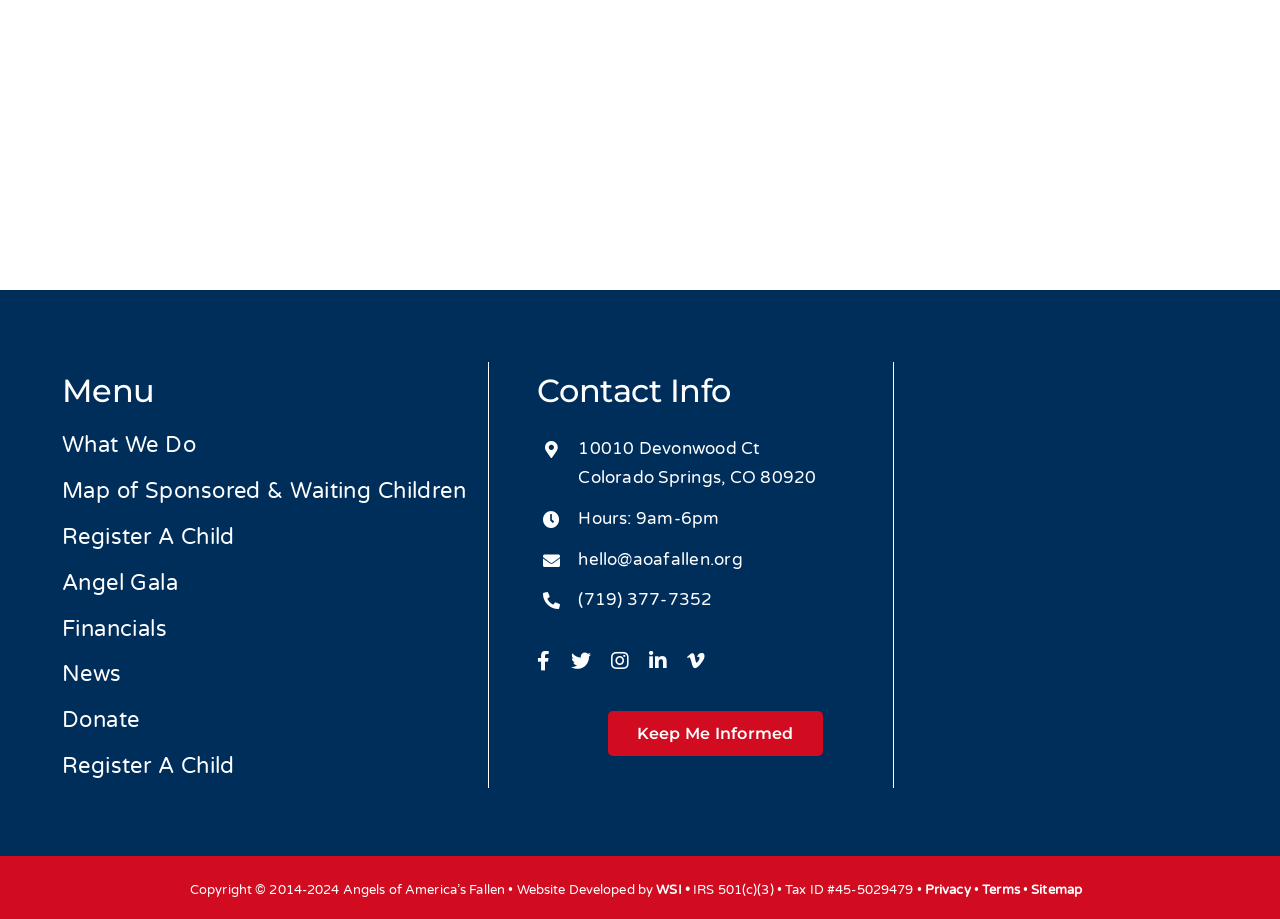Give a one-word or short phrase answer to this question: 
What is the name of the organization?

Angels of America’s Fallen